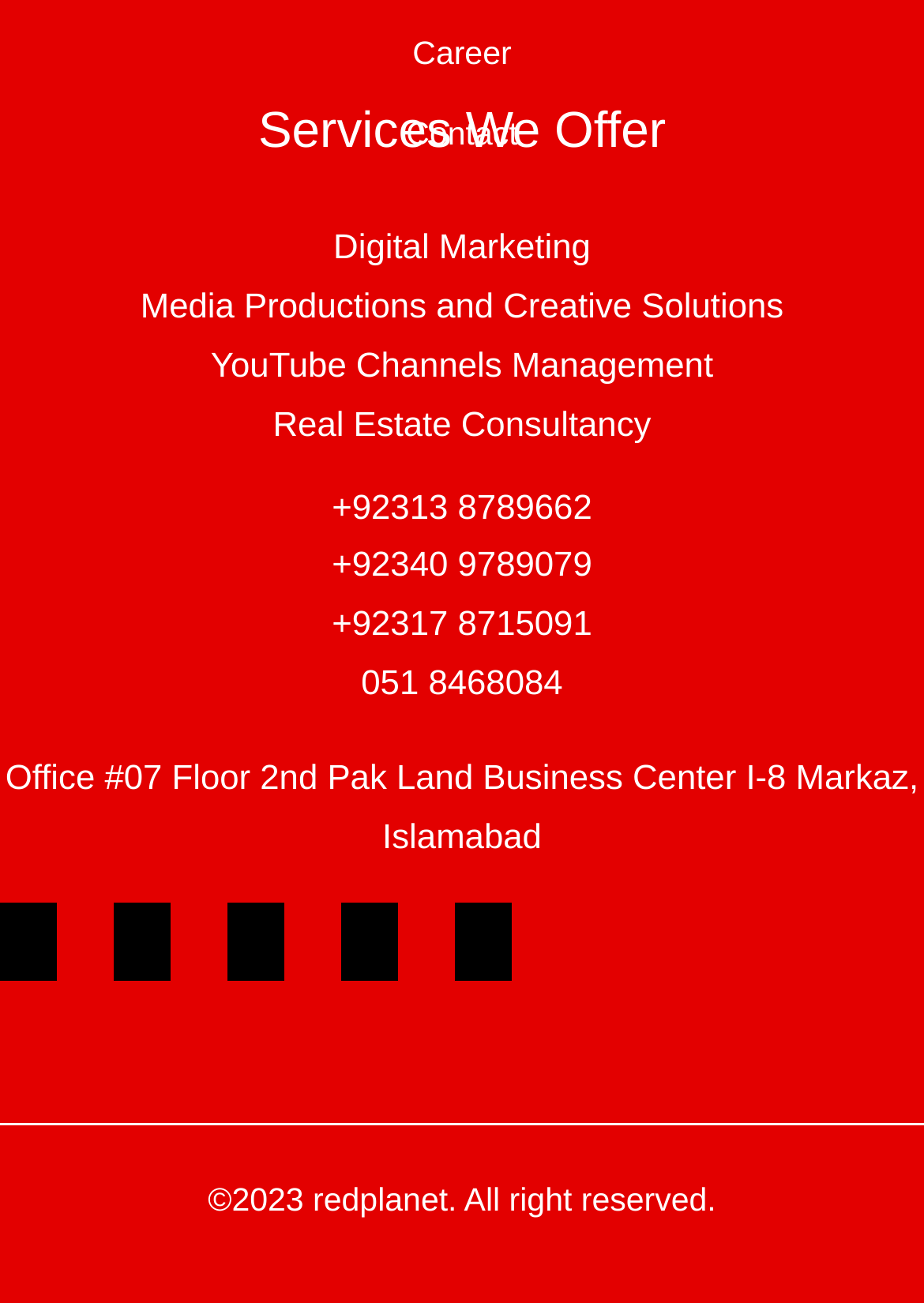Find the bounding box coordinates for the HTML element specified by: "Media Productions and Creative Solutions".

[0.152, 0.222, 0.848, 0.251]